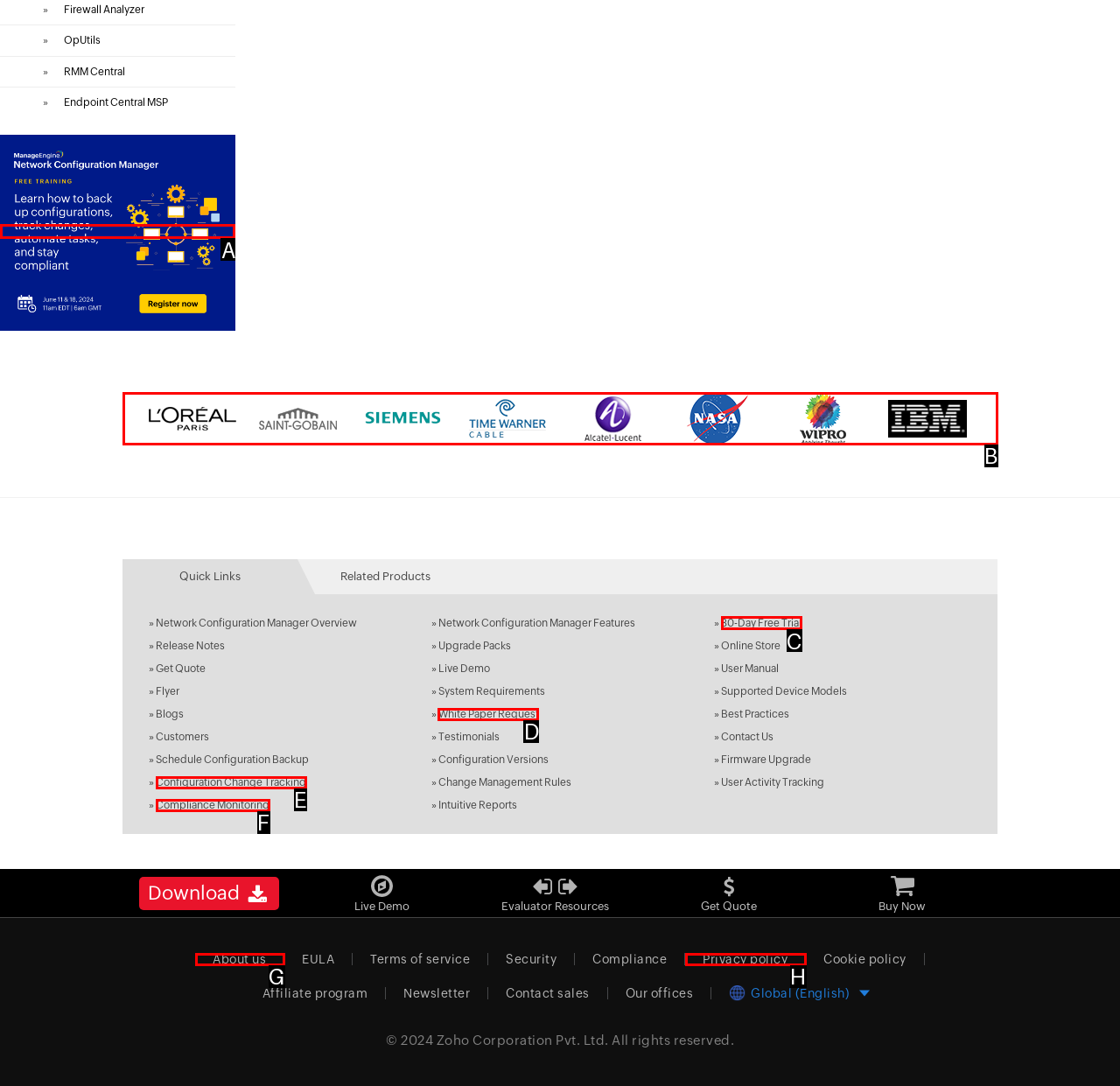For the instruction: Get a 30-Day Free Trial, which HTML element should be clicked?
Respond with the letter of the appropriate option from the choices given.

C